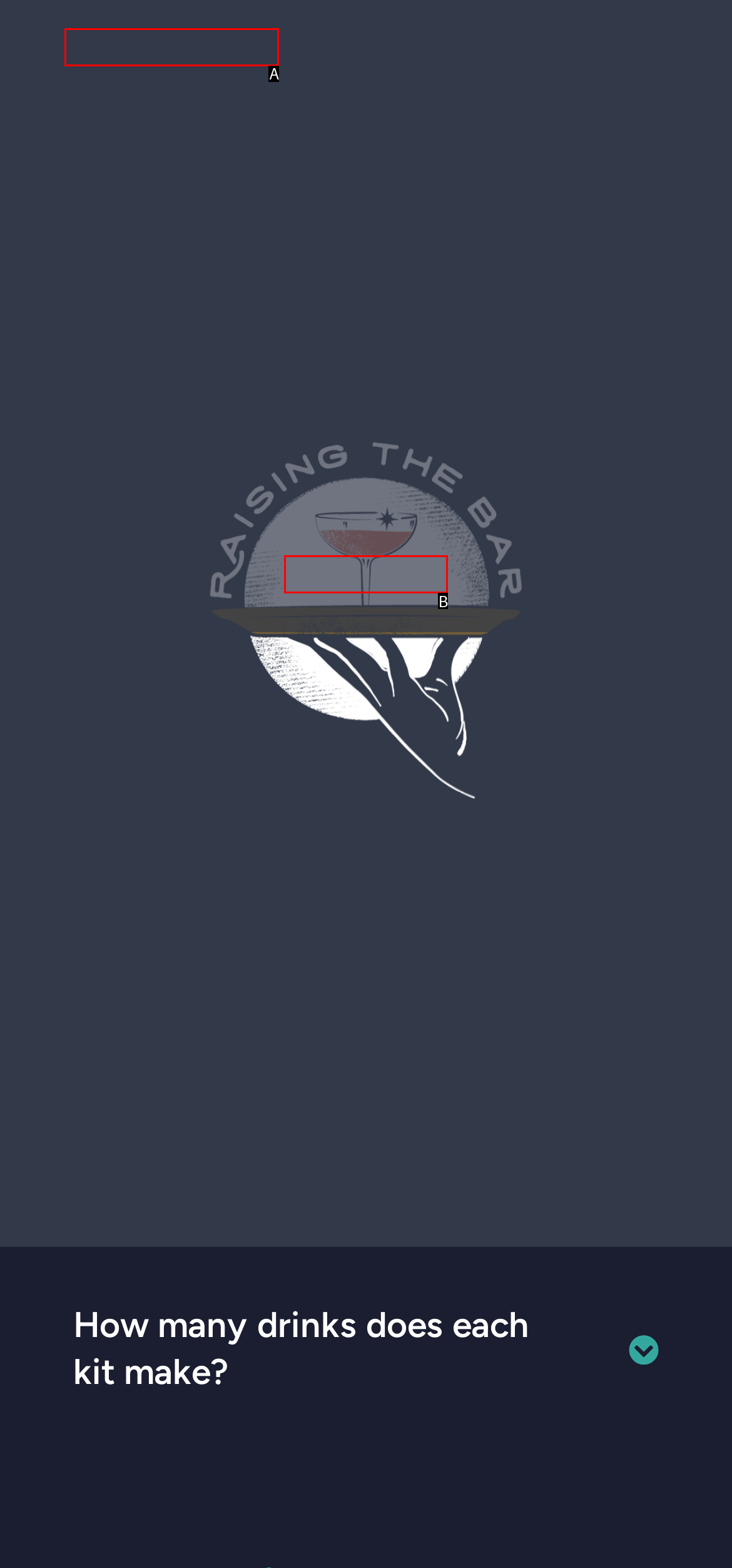Based on the description: Subscribe now
Select the letter of the corresponding UI element from the choices provided.

A